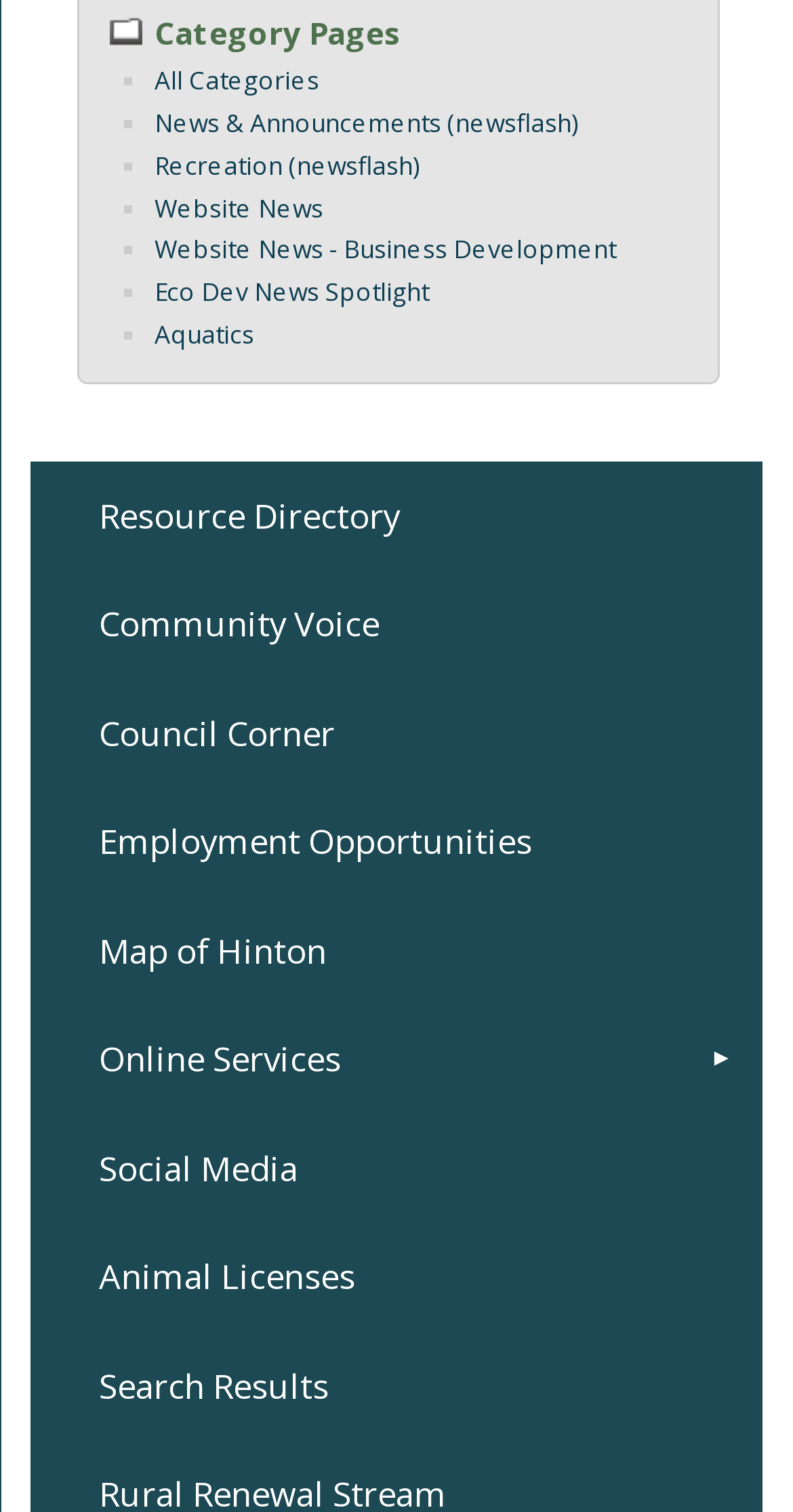Pinpoint the bounding box coordinates of the clickable element to carry out the following instruction: "View The Rise of Freelancing: How to Thrive in the Gig Economy post."

None